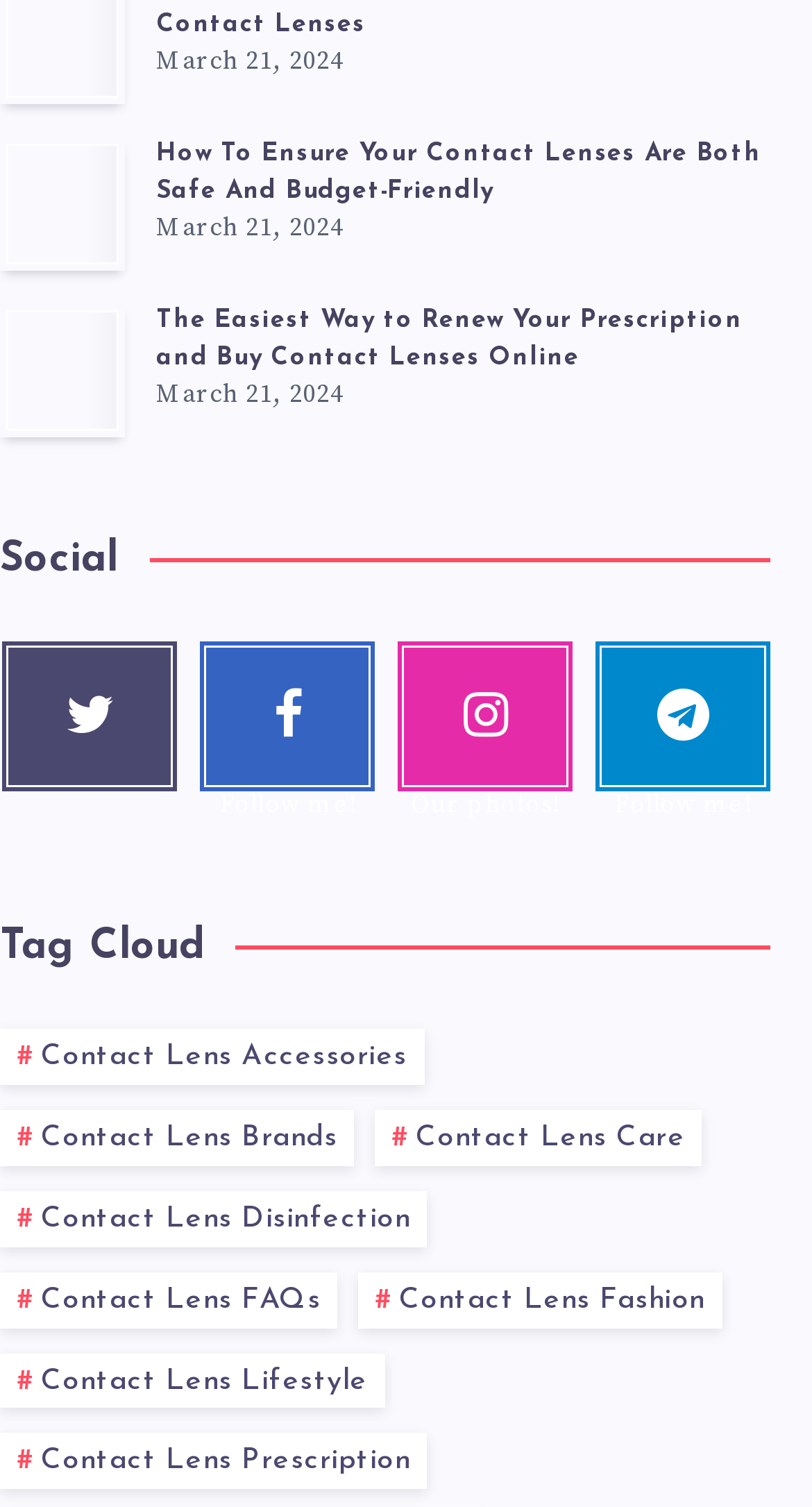What is the topic of the third tag in the tag cloud?
Ensure your answer is thorough and detailed.

I looked at the link elements under the 'Tag Cloud' heading and found the third link element with the text '#Contact Lens Care', which indicates the topic of the third tag.